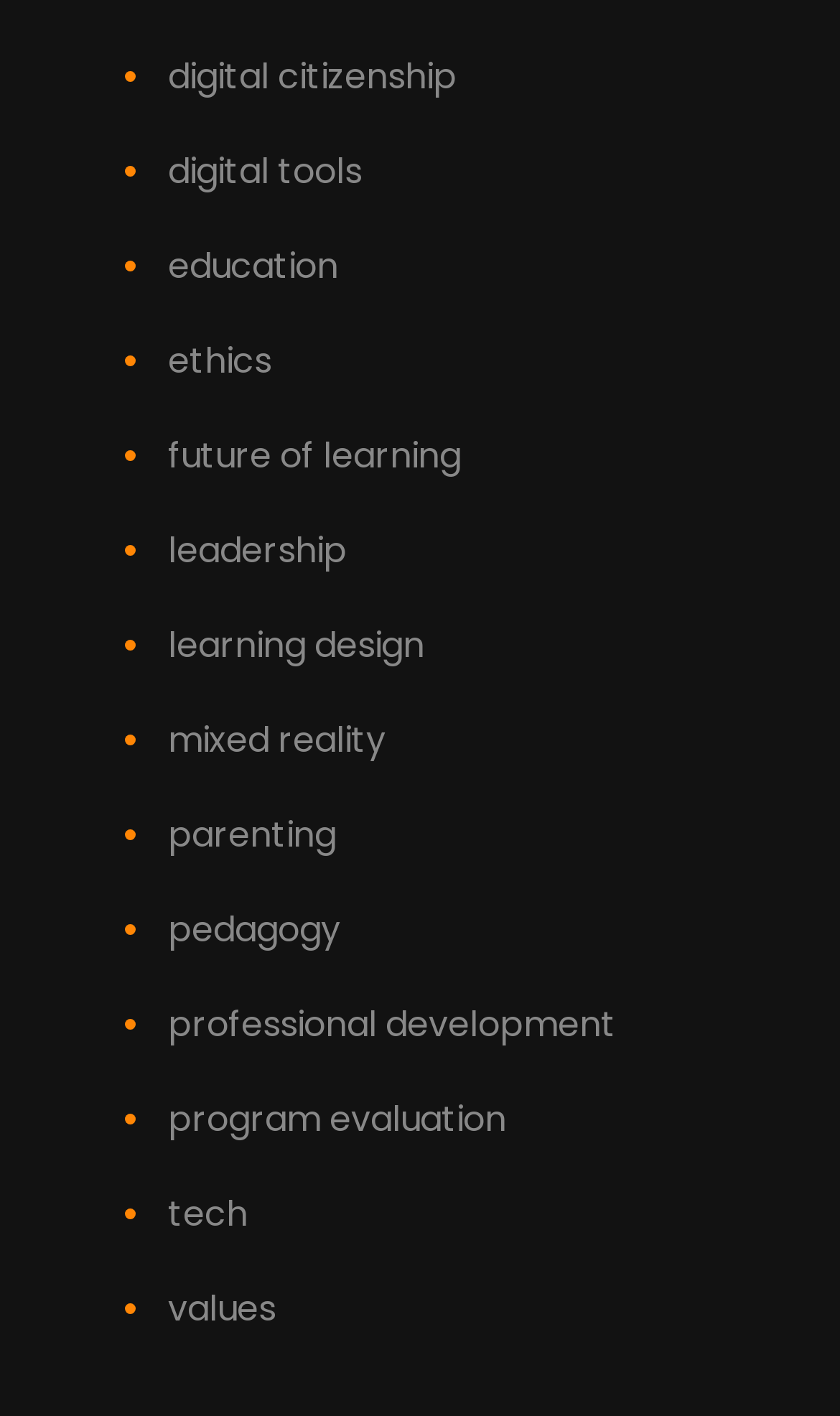How many items are in the list?
Answer the question with a single word or phrase, referring to the image.

15